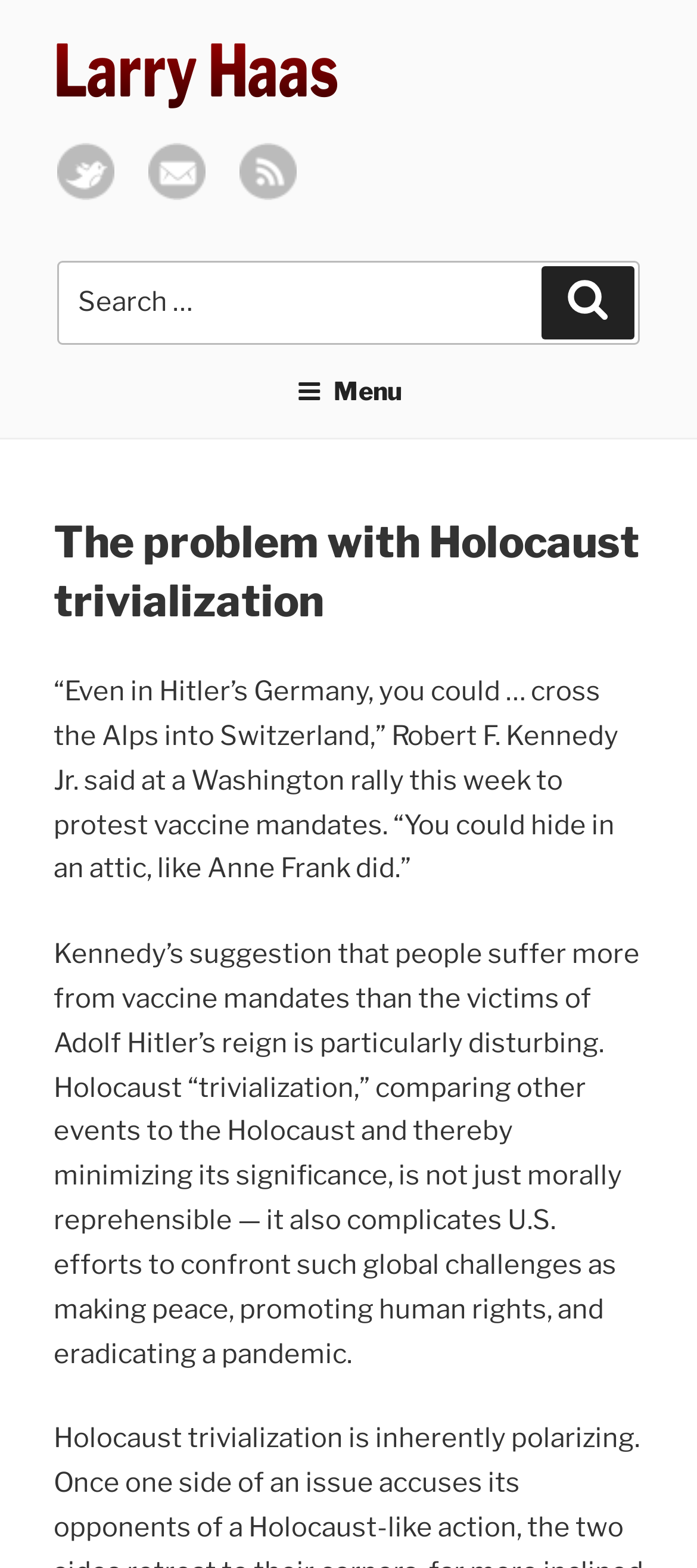What is the topic of the article? Look at the image and give a one-word or short phrase answer.

Holocaust trivialization